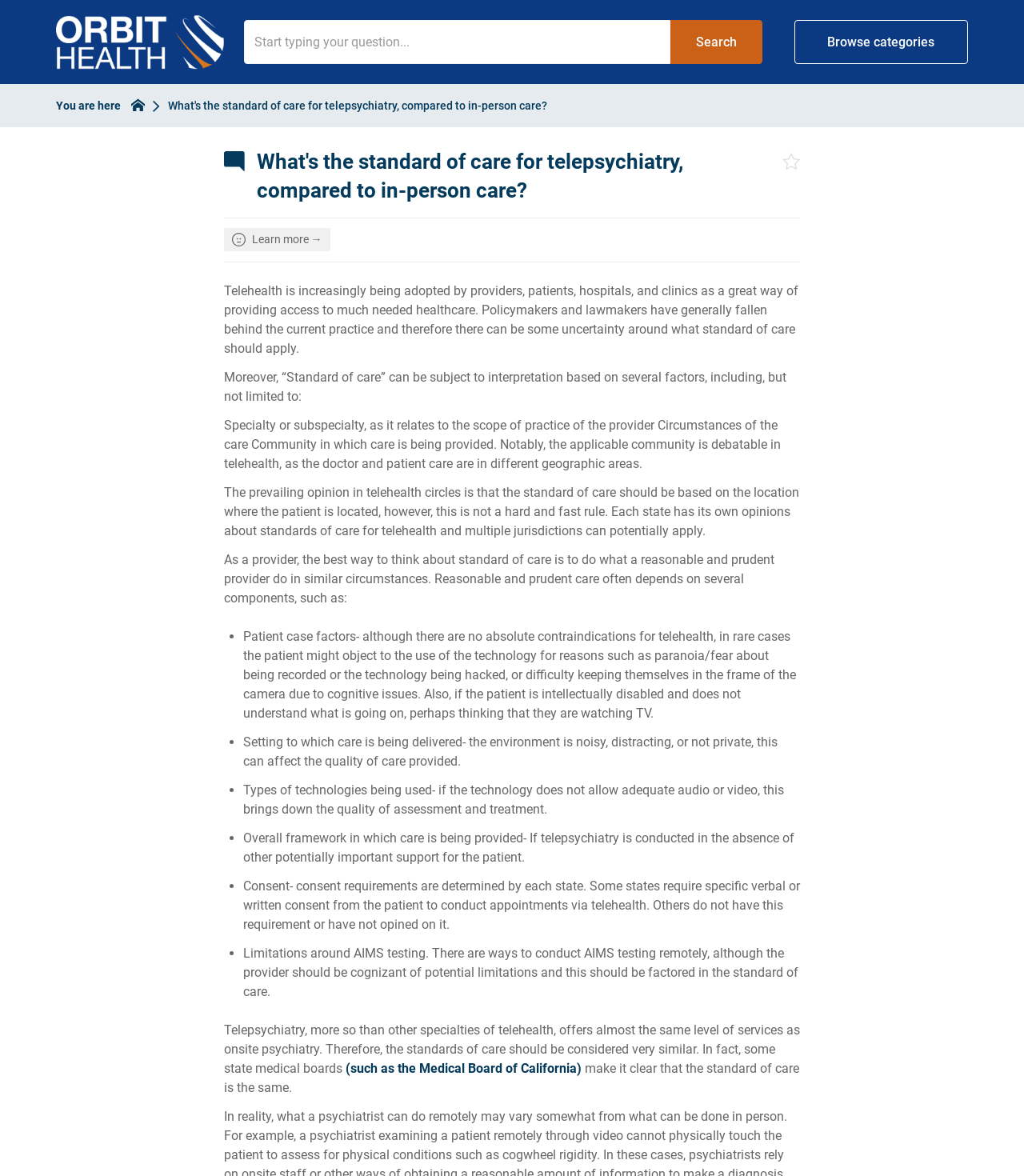Identify the coordinates of the bounding box for the element that must be clicked to accomplish the instruction: "Learn more about telepsychiatry".

[0.246, 0.198, 0.314, 0.209]